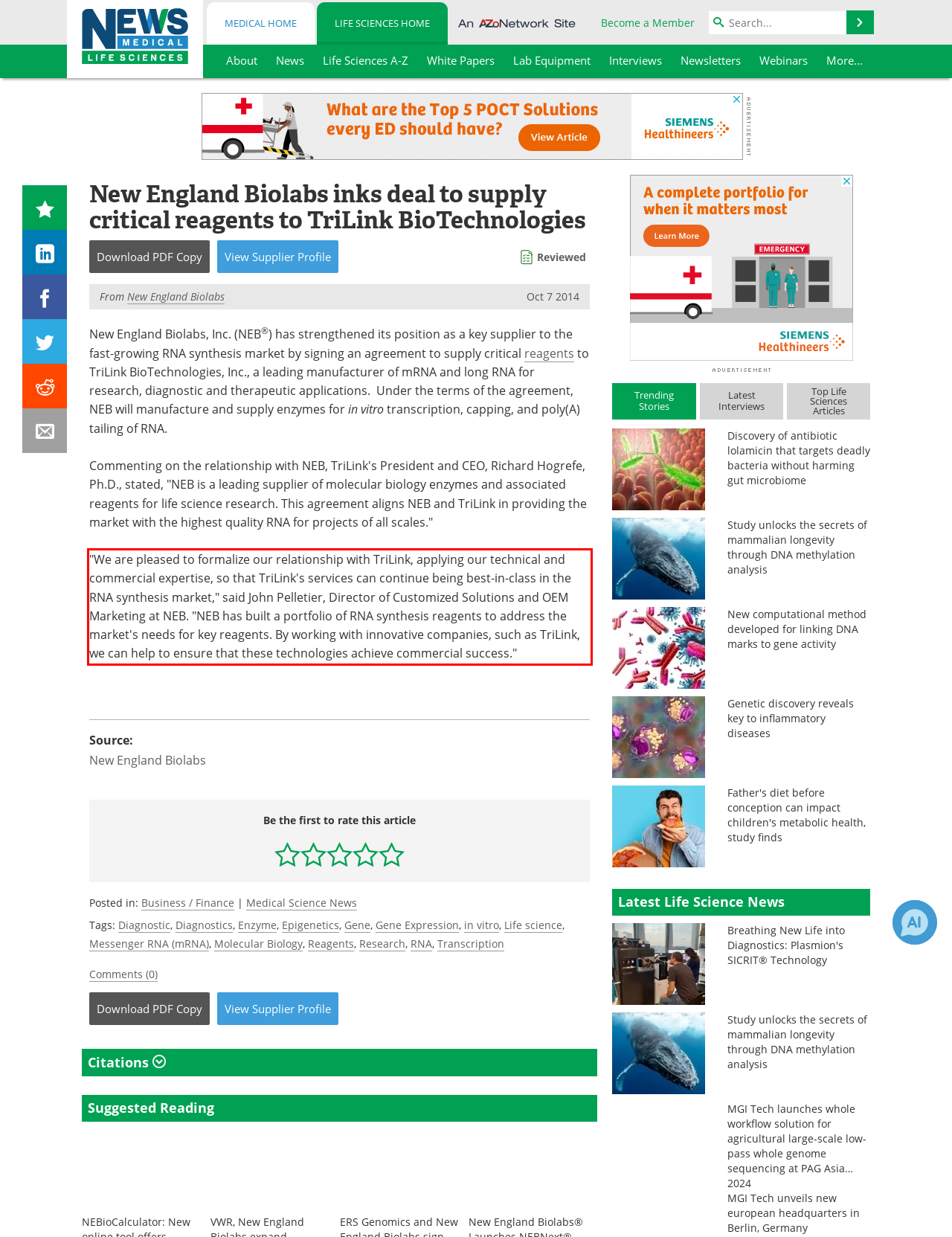Using OCR, extract the text content found within the red bounding box in the given webpage screenshot.

"We are pleased to formalize our relationship with TriLink, applying our technical and commercial expertise, so that TriLink's services can continue being best-in-class in the RNA synthesis market," said John Pelletier, Director of Customized Solutions and OEM Marketing at NEB. "NEB has built a portfolio of RNA synthesis reagents to address the market's needs for key reagents. By working with innovative companies, such as TriLink, we can help to ensure that these technologies achieve commercial success."